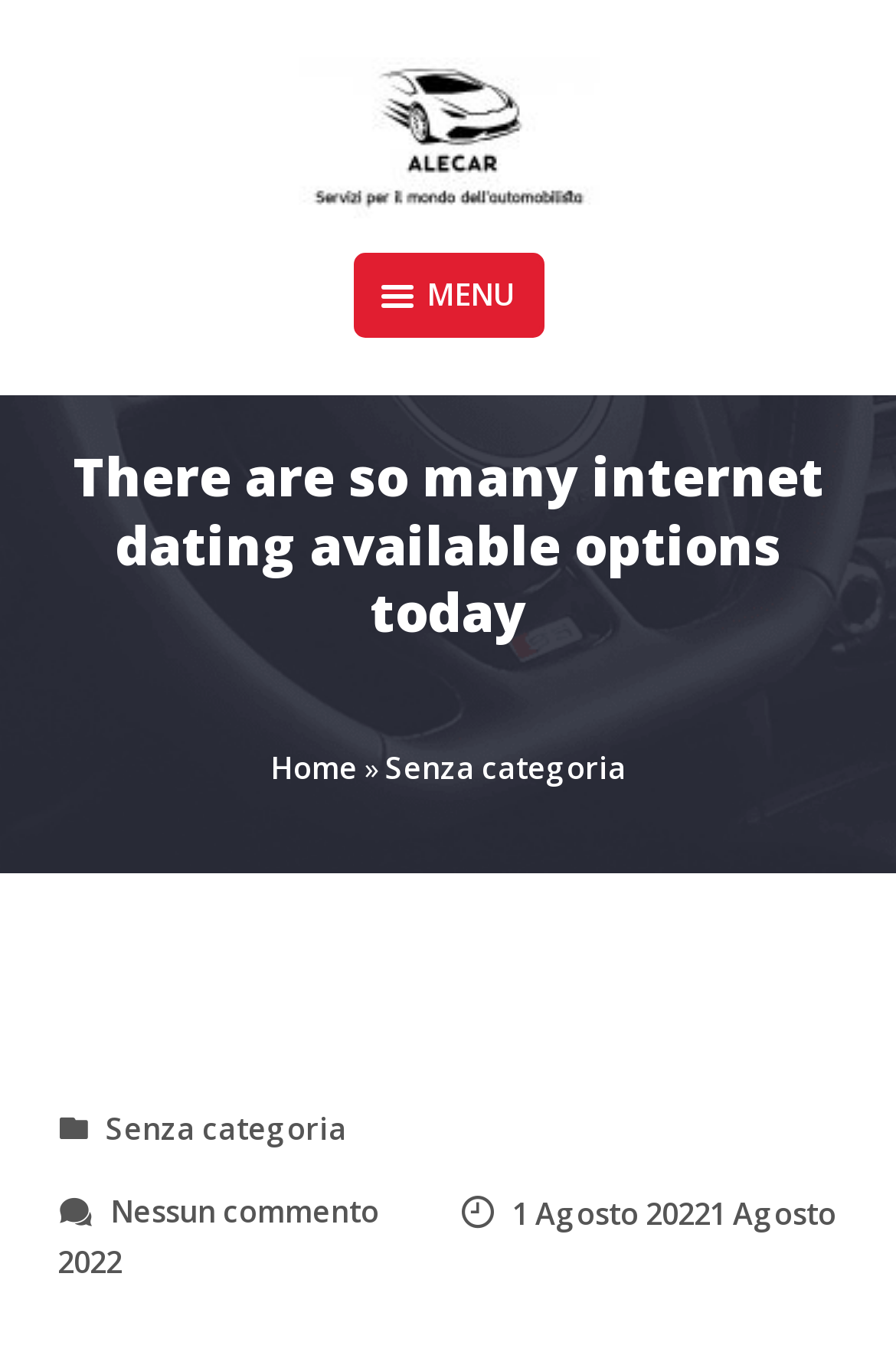Explain in detail what is displayed on the webpage.

The webpage appears to be a blog post or article about online dating, specifically discussing Tinder. At the top left of the page, there is a logo or image with the text "AleCar" which is also a clickable link. Next to it, there is another link with the text "ALECAR". 

Below these elements, there is a button labeled "MENU" which is not expanded. To the right of the button, there is a heading that reads "There are so many internet dating available options today". 

Underneath the heading, there is a navigation section with breadcrumbs, consisting of three links: "Home", "»", and "Senza categoria". The "Senza categoria" link is also repeated below, along with two other links: "Nessun commento su There are so many internet dating available options today" and a link with a date "Agosto 20221 Agosto 2022". 

On the right side of the page, there are three list markers, each represented by a bullet point "•", arranged vertically.